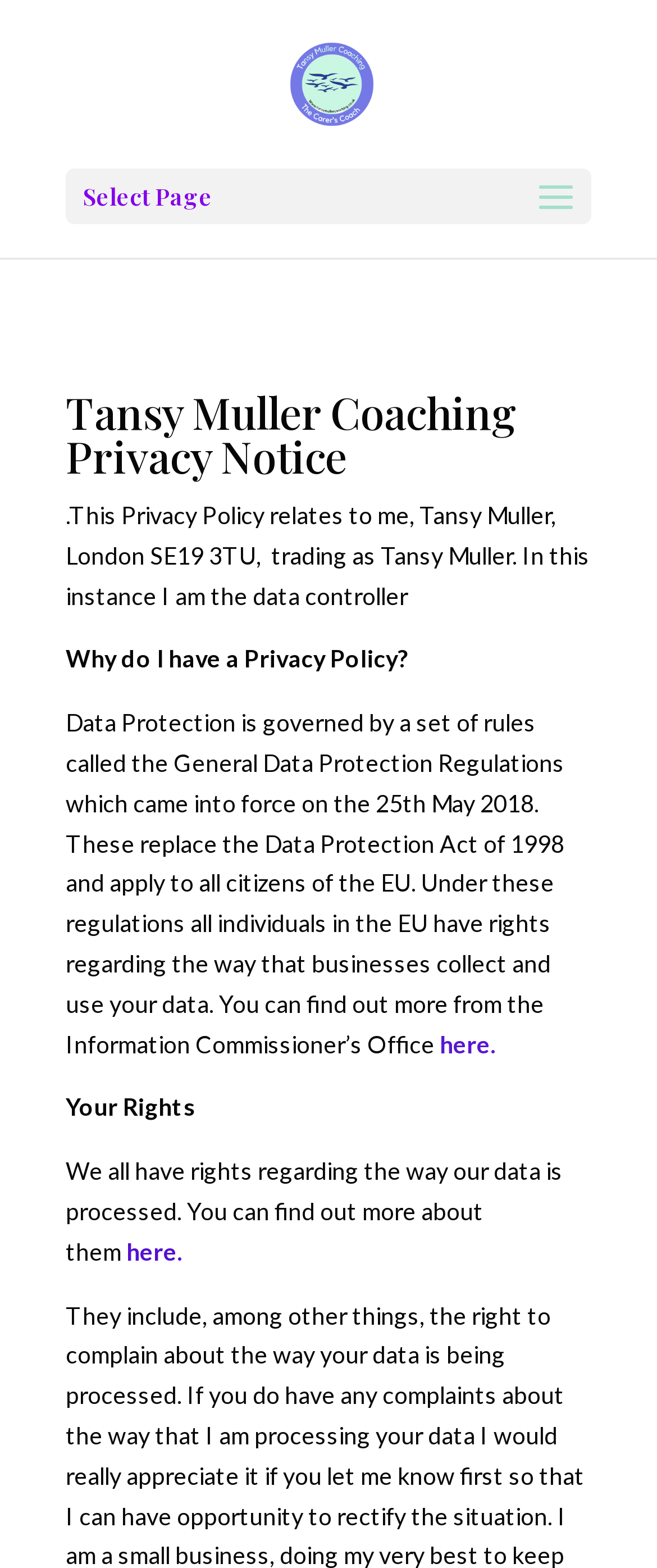What is the topic of this webpage?
Using the visual information, answer the question in a single word or phrase.

Privacy Policy